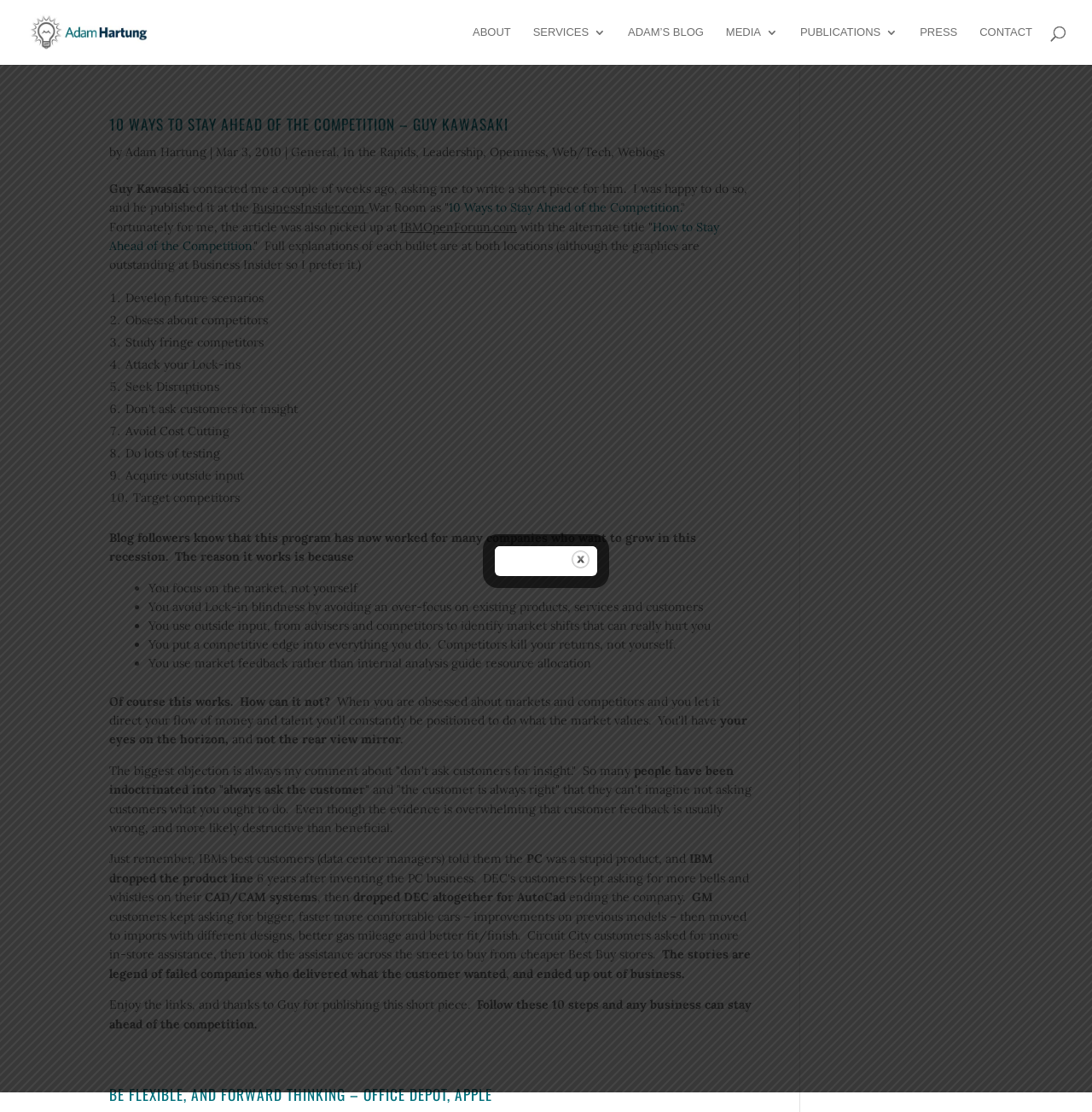Identify the bounding box coordinates of the element that should be clicked to fulfill this task: "click ABOUT link". The coordinates should be provided as four float numbers between 0 and 1, i.e., [left, top, right, bottom].

[0.433, 0.024, 0.468, 0.058]